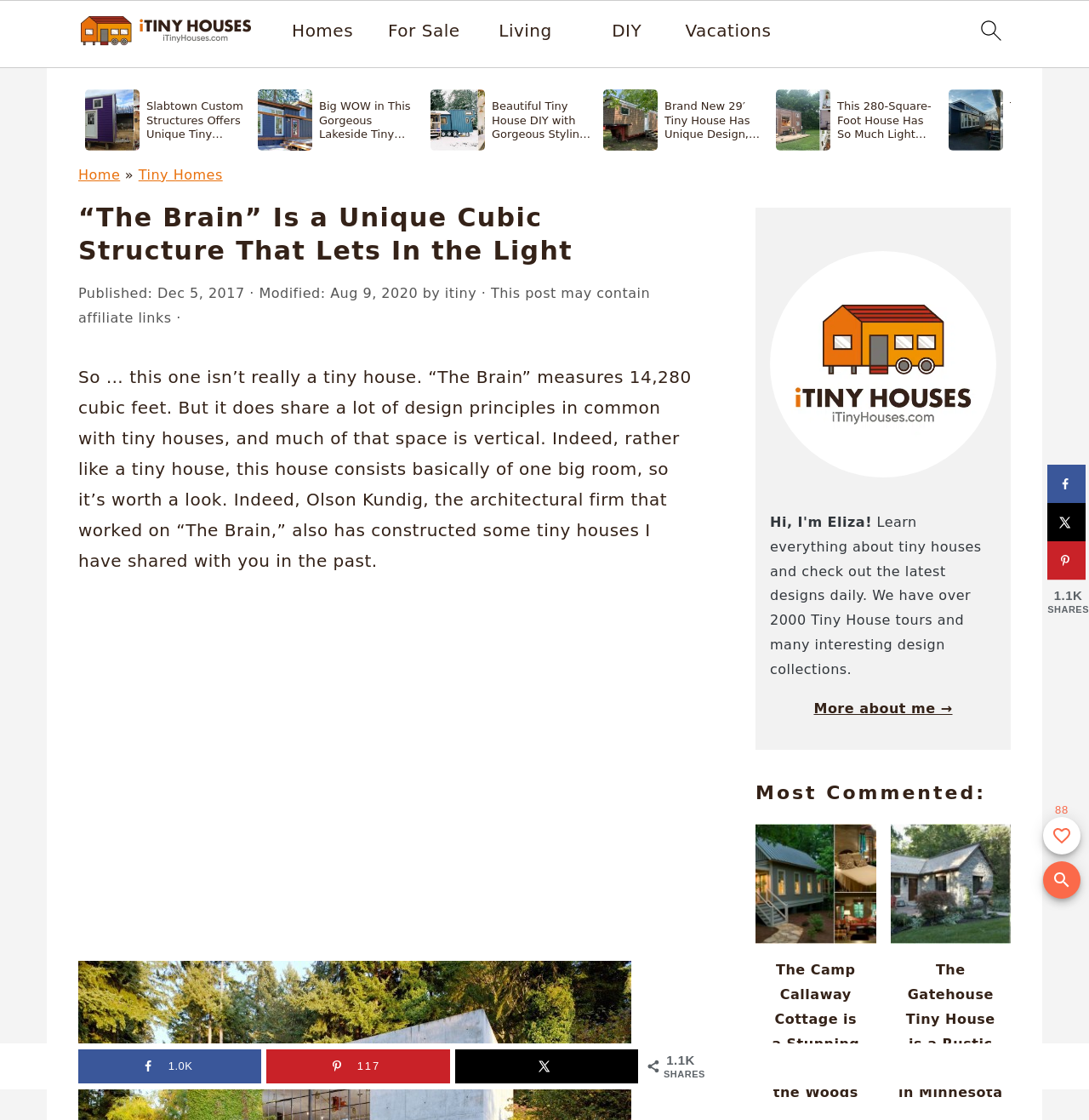Identify the bounding box of the UI component described as: "DIY".

[0.562, 0.018, 0.589, 0.036]